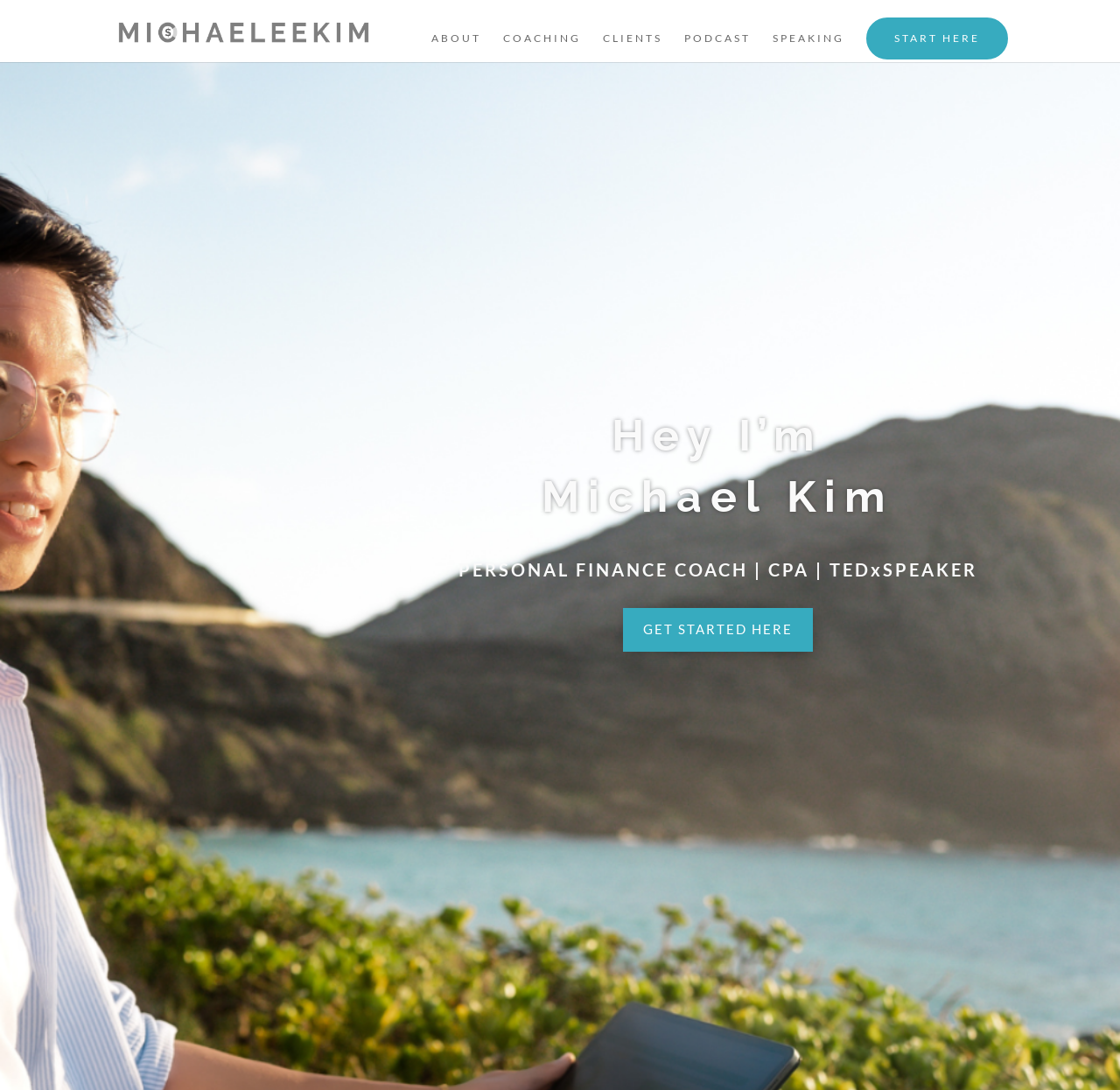Locate the UI element described by PODCAST in the provided webpage screenshot. Return the bounding box coordinates in the format (top-left x, top-left y, bottom-right x, bottom-right y), ensuring all values are between 0 and 1.

[0.611, 0.03, 0.67, 0.057]